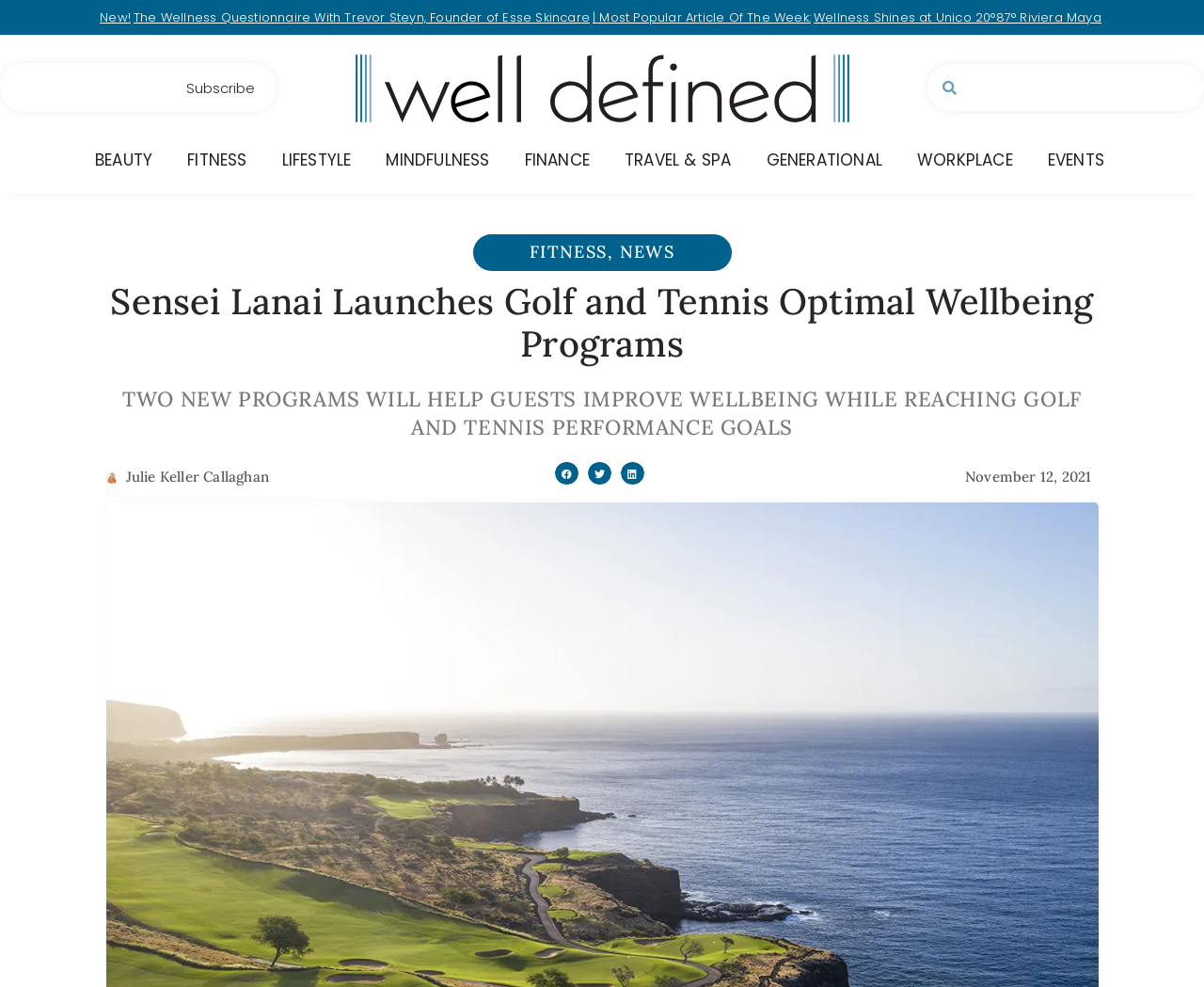Offer an extensive depiction of the webpage and its key elements.

This webpage is about Sensei Lanai's new golf and tennis optimal wellbeing programs. At the top, there is a heading that reads "New!" followed by a link to "The Wellness Questionnaire With Trevor Steyn, Founder of Esse Skincare". To the right of this, there is another heading that says "| Most Popular Article Of The Week:" with a link to "Wellness Shines at Unico 20°87° Riviera Maya".

Below these headings, there is a section with an email textbox and a subscribe button. On the right side of this section, there is a search bar with a searchbox. Above the search bar, there is a navigation menu with links to various categories such as "BEAUTY", "FITNESS", "LIFESTYLE", and more.

The main content of the webpage is a heading that reads "Sensei Lanai Launches Golf and Tennis Optimal Wellbeing Programs" followed by a paragraph of text that summarizes the two new programs. Below this, there is a figure with a link, and a heading that reads "Julie Keller Callaghan" with a link to her profile.

To the right of the main content, there are three buttons to share the article on Facebook, Twitter, and LinkedIn. Below these buttons, there is a link to the publication date of the article, "November 12, 2021".